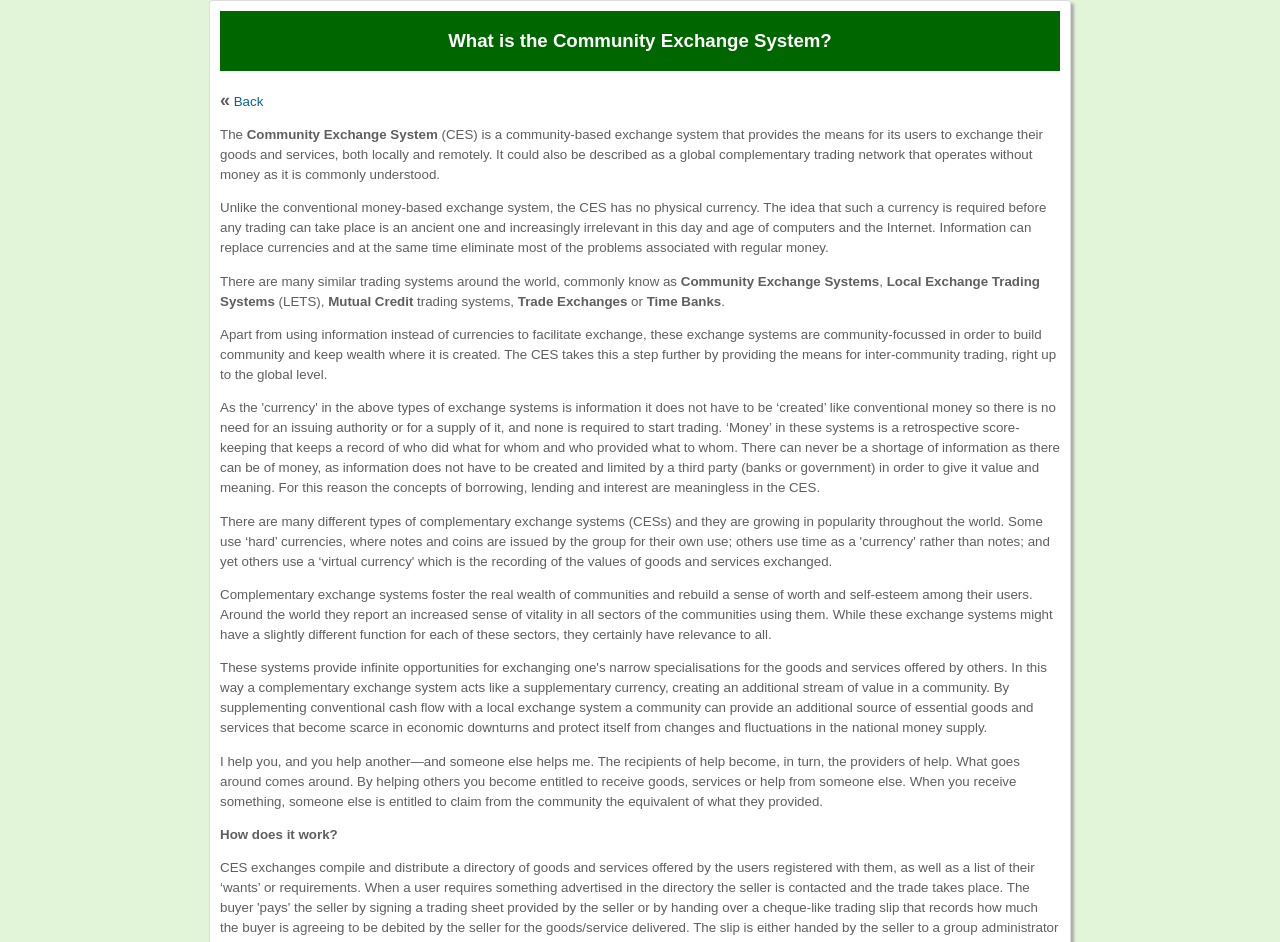Using the element description provided, determine the bounding box coordinates in the format (top-left x, top-left y, bottom-right x, bottom-right y). Ensure that all values are floating point numbers between 0 and 1. Element description: View on Manufacturer Website

None